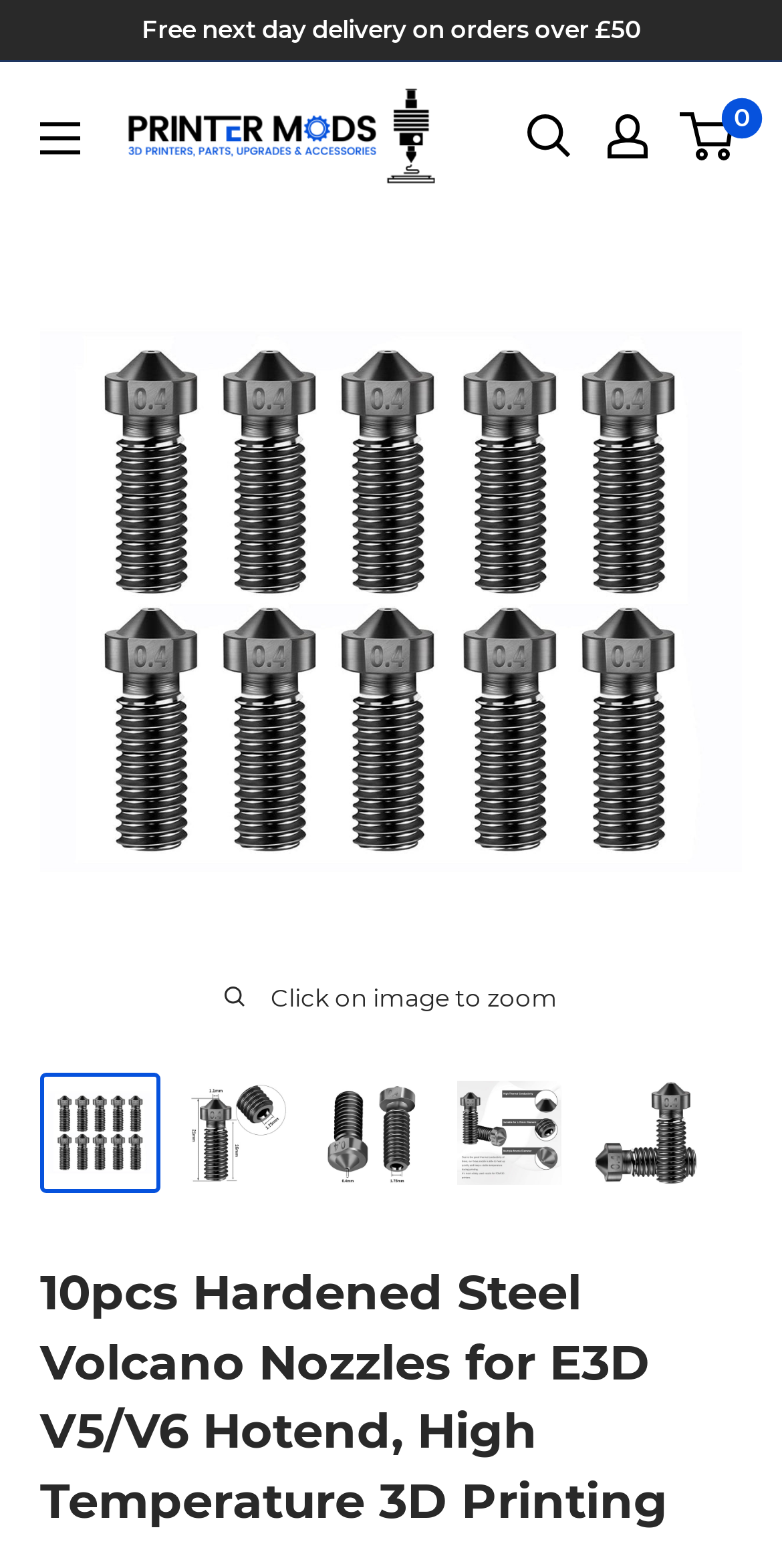Find the main header of the webpage and produce its text content.

10pcs Hardened Steel Volcano Nozzles for E3D V5/V6 Hotend, High Temperature 3D Printing